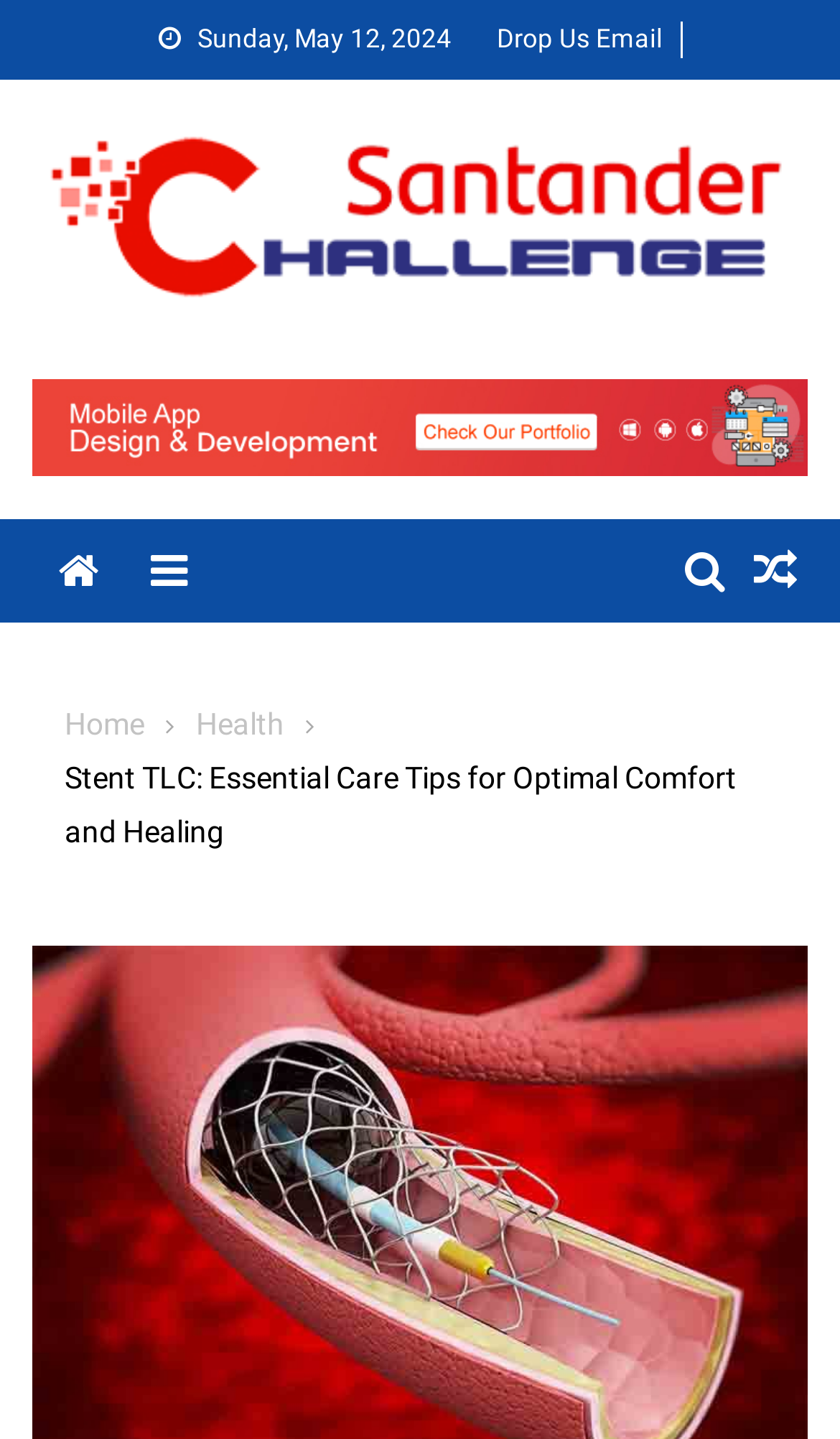What is the name of the challenge mentioned on the webpage?
Examine the webpage screenshot and provide an in-depth answer to the question.

I found the name of the challenge by looking at the link element with the text 'Santander Challenge – Get Investment Advice' located at the top of the webpage.